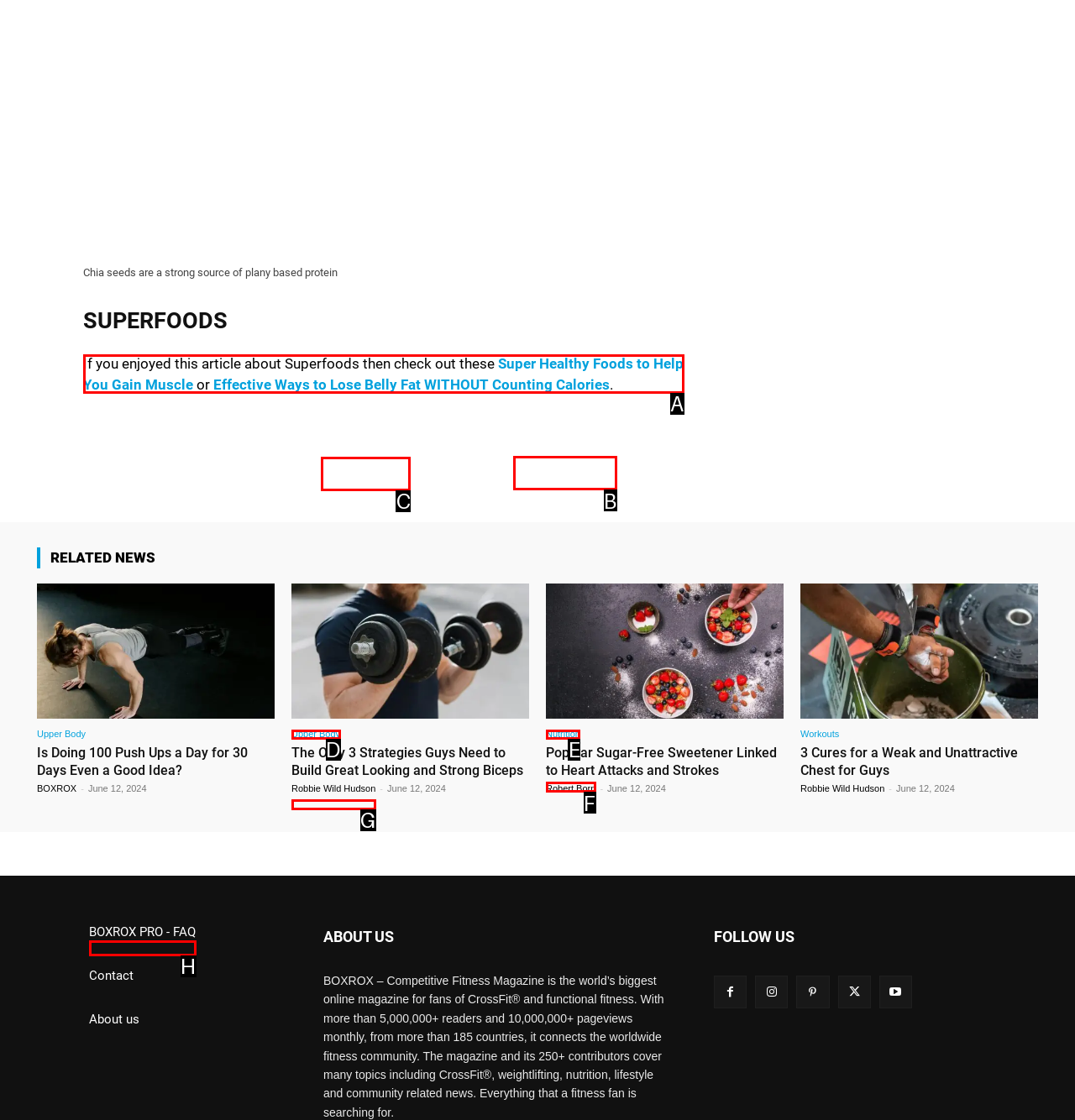To execute the task: Follow BOXROX on Twitter, which one of the highlighted HTML elements should be clicked? Answer with the option's letter from the choices provided.

C